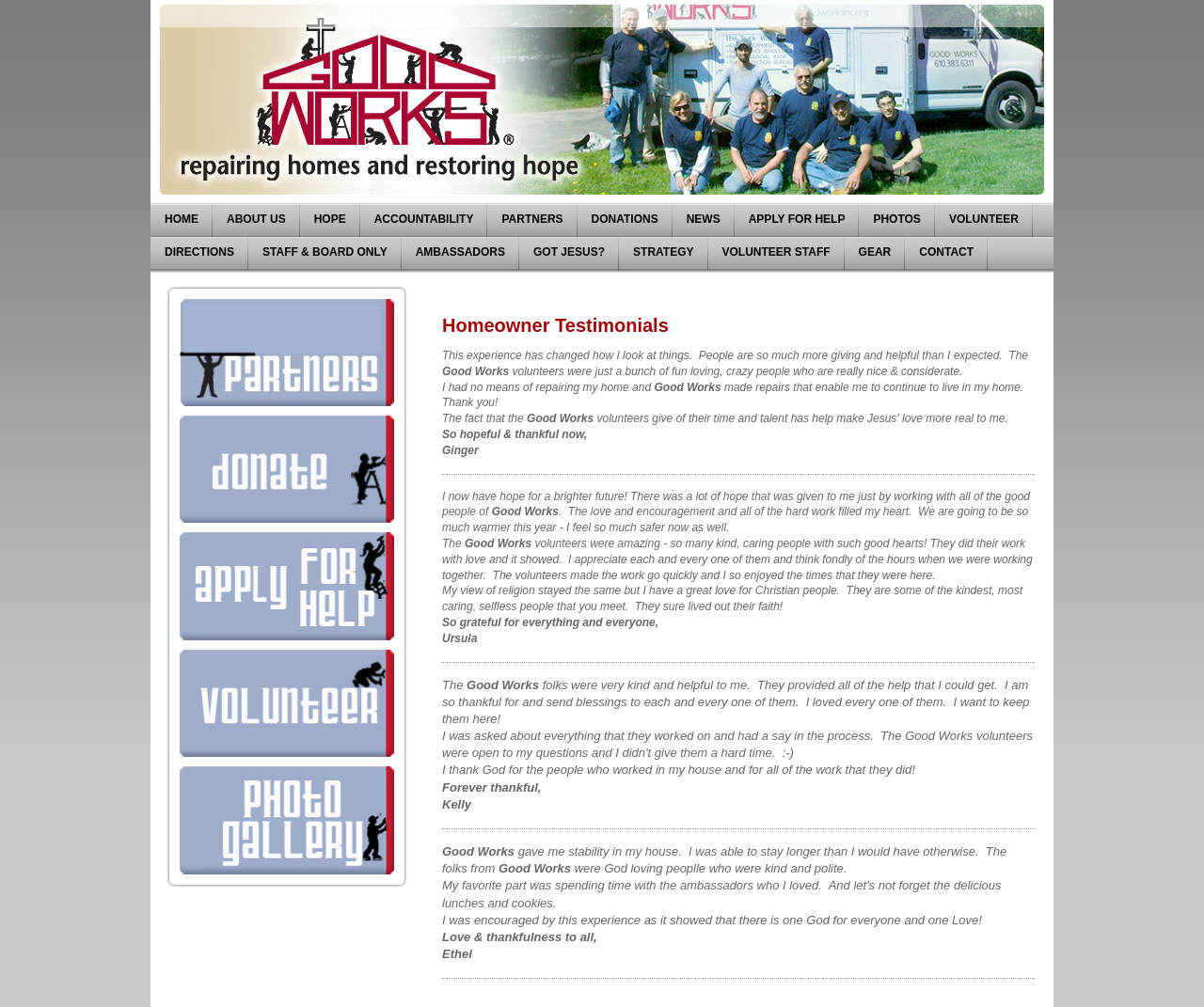Detail the features and information presented on the webpage.

The webpage is about Good Works, Inc., a non-profit organization that helps low-income homeowners repair their homes. The organization is located in Chester County, Pennsylvania, and offers various opportunities for volunteers to get involved.

At the top of the page, there is a navigation menu with 17 links, including "HOME", "ABOUT US", "HOPE", "ACCOUNTABILITY", "PARTNERS", "DONATIONS", "NEWS", "APPLY FOR HELP", "PHOTOS", "VOLUNTEER", "DIRECTIONS", "STAFF & BOARD ONLY", "AMBASSADORS", "STRATEGY", "VOLUNTEER STAFF", "GEAR", and "CONTACT". These links are arranged horizontally across the top of the page.

Below the navigation menu, there is a section titled "Homeowner Testimonials". This section contains 13 testimonials from homeowners who have received help from Good Works, Inc. Each testimonial is a brief quote from a homeowner, accompanied by their name. The testimonials are arranged vertically, with each one below the previous one.

The testimonials express gratitude and appreciation for the help received from Good Works, Inc. They describe the volunteers as kind, caring, and helpful, and express thanks for the repairs made to their homes. Some of the testimonials also mention the Christian faith of the volunteers and the organization.

There are no images on the page, but the layout is clean and easy to read, with clear headings and concise text. Overall, the webpage provides a sense of the mission and values of Good Works, Inc., and the impact it has had on the lives of the homeowners it has helped.